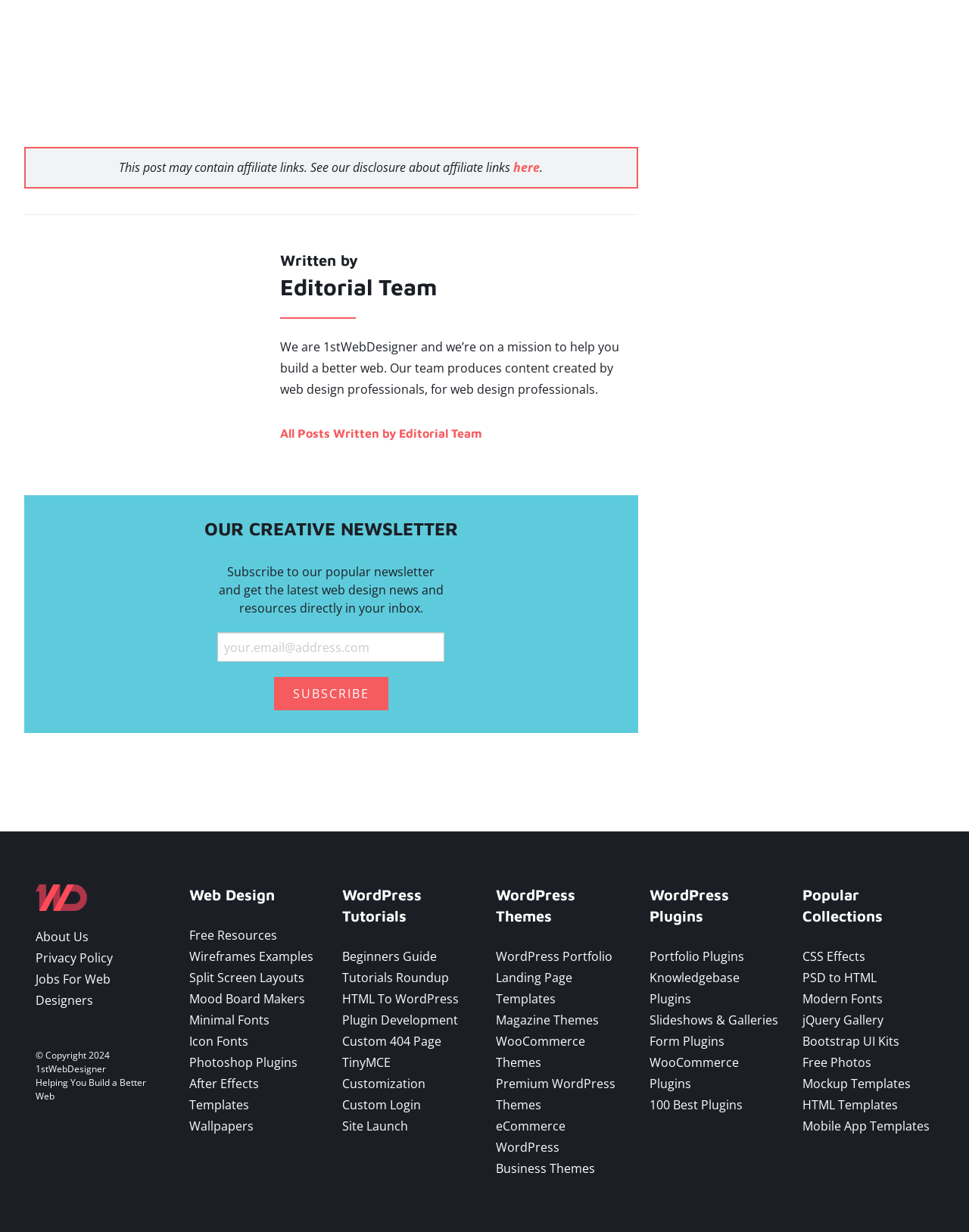What is the copyright year of the website?
Refer to the image and provide a thorough answer to the question.

I found the copyright year by reading the text '© Copyright 2024 1stWebDesigner' which is located at the bottom of the webpage.